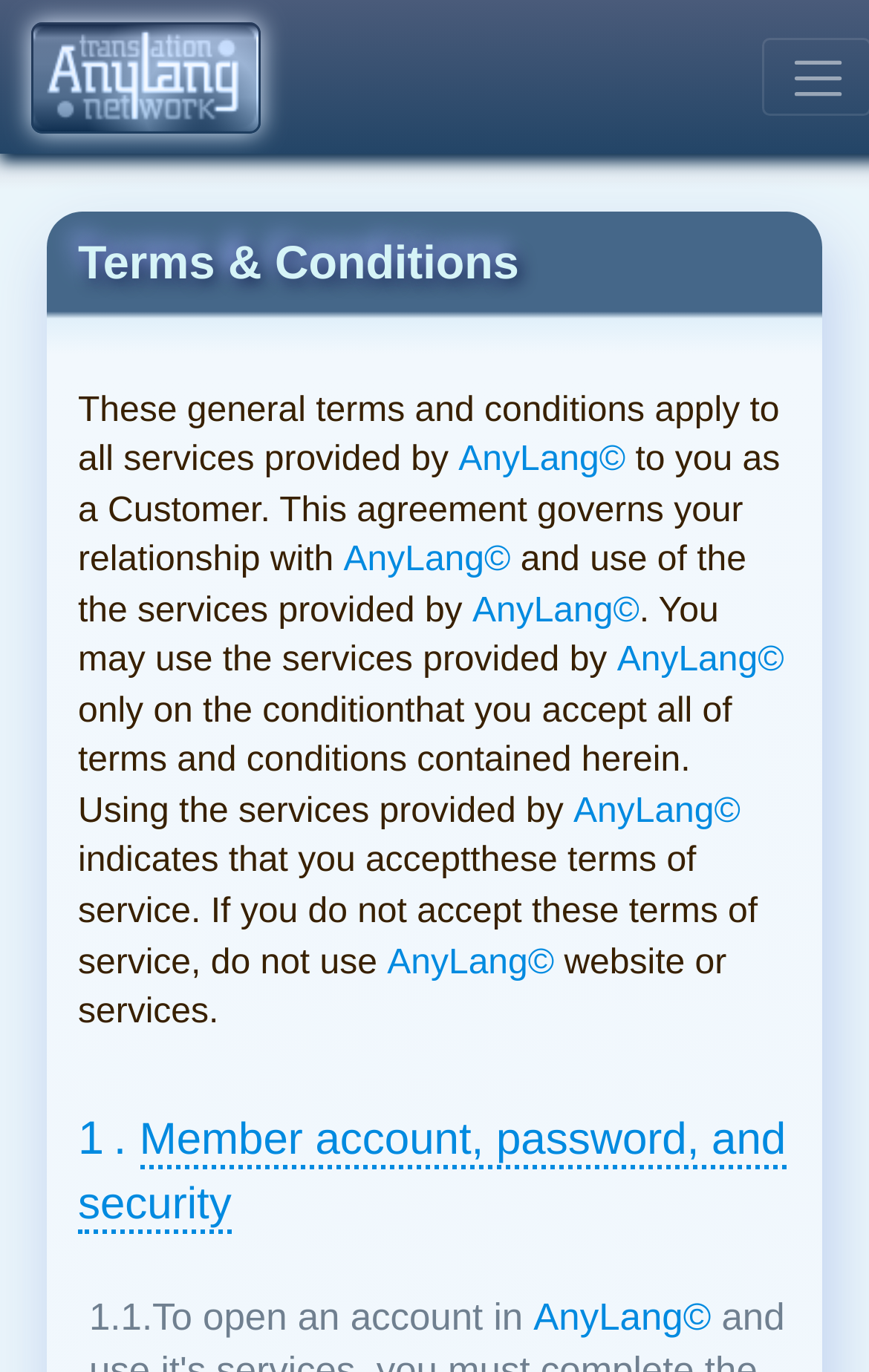What is the name of the company?
Give a single word or phrase as your answer by examining the image.

AnyLang